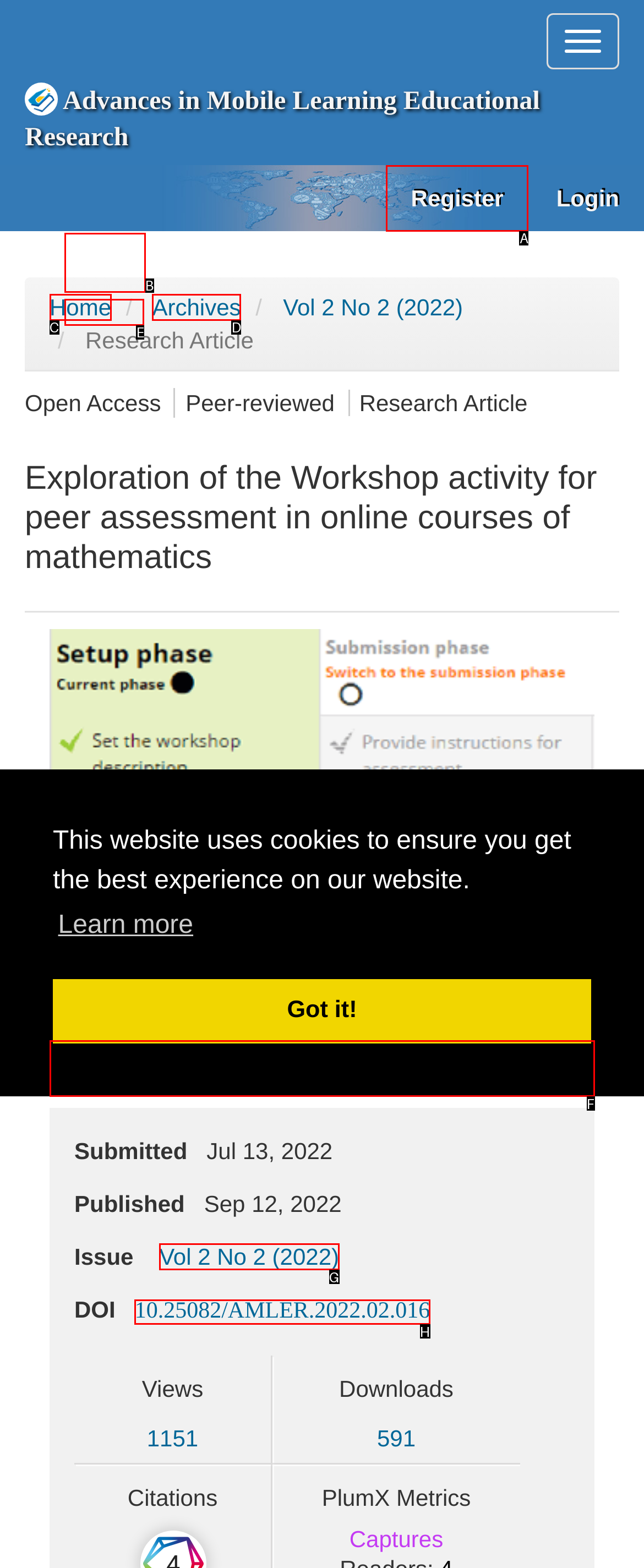Based on the description: Download PDF, select the HTML element that best fits. Reply with the letter of the correct choice from the options given.

F